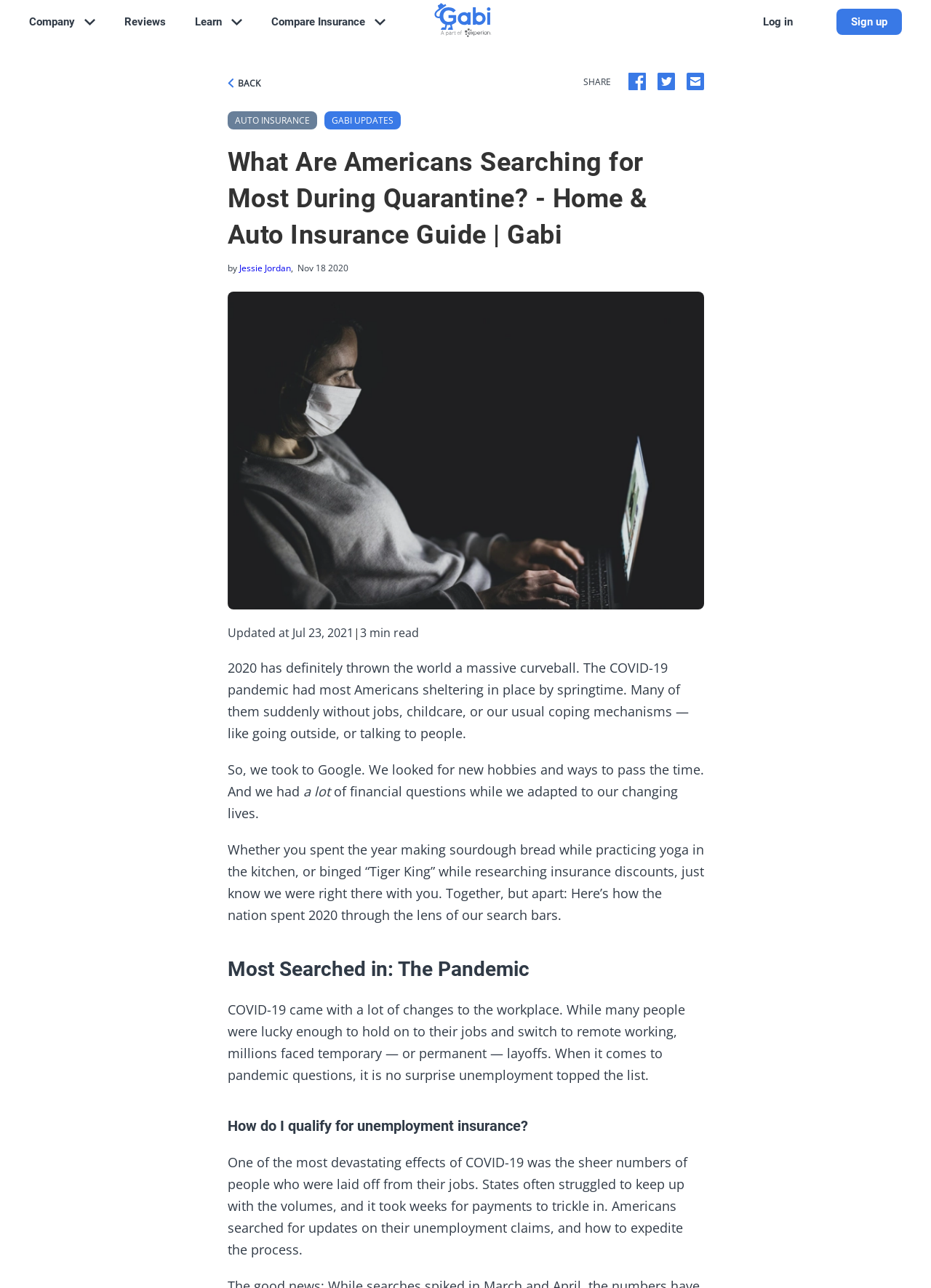What is the author's name?
Based on the image, respond with a single word or phrase.

Jessie Jordan